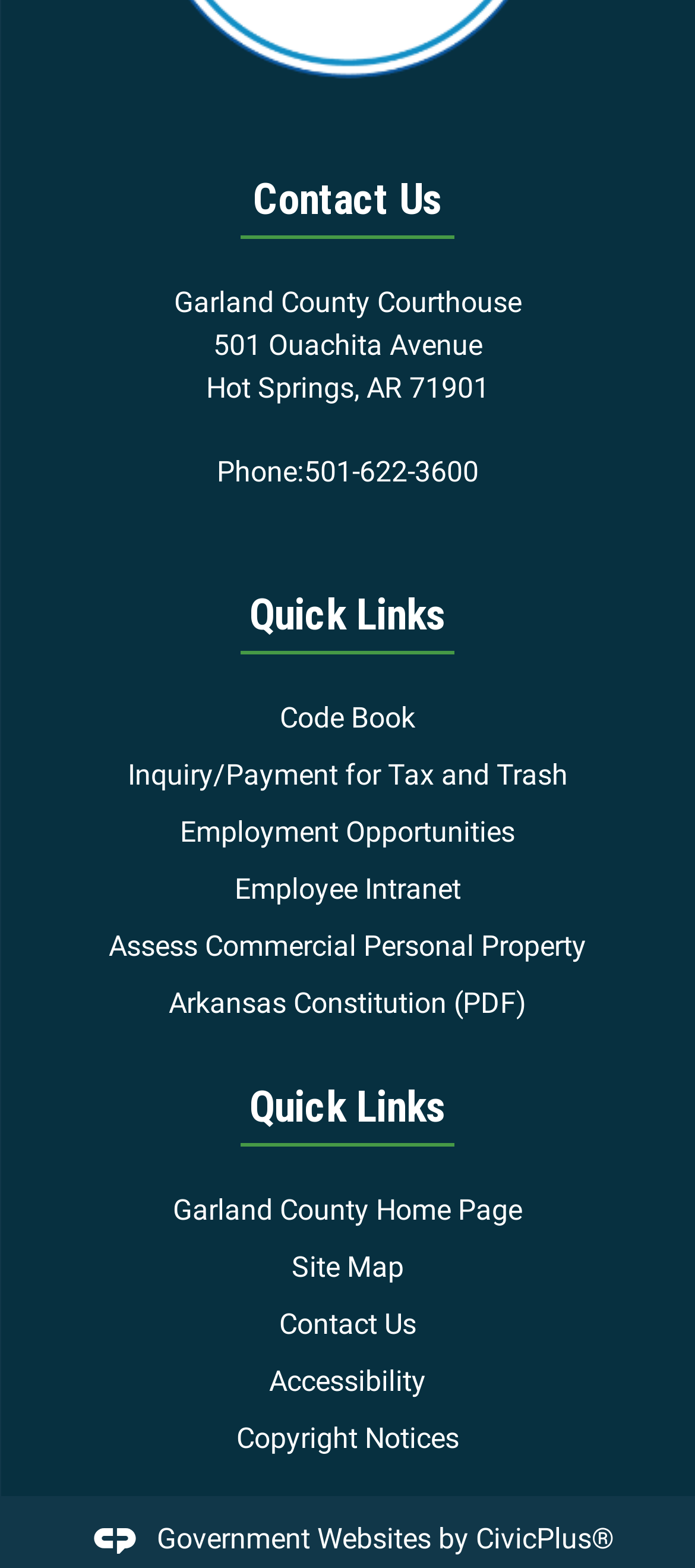Respond with a single word or phrase to the following question:
How many 'Quick Links' regions are there on this webpage?

2